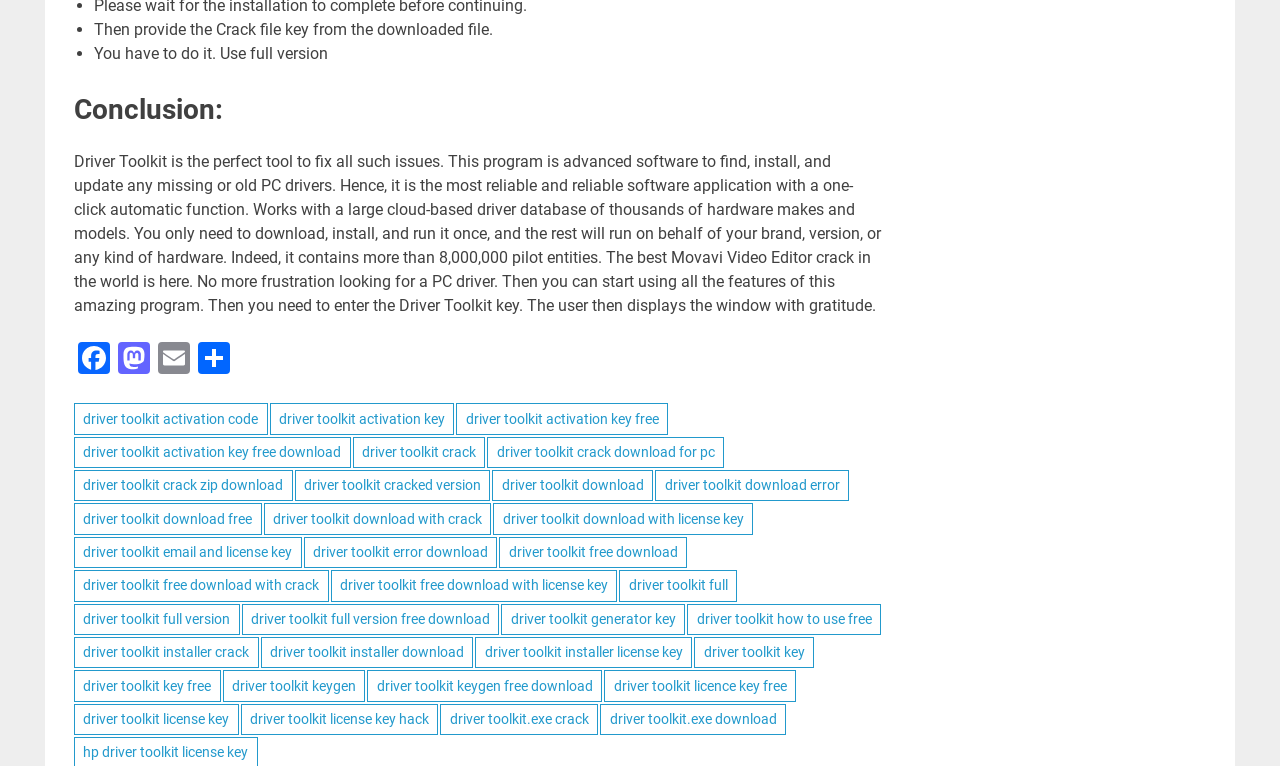Using the description "File(s)", locate and provide the bounding box of the UI element.

None